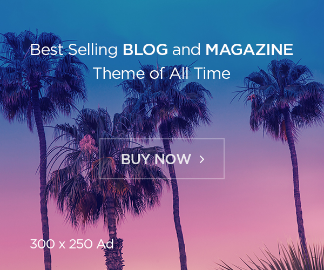Answer the following query concisely with a single word or phrase:
What is the dominant color palette of the advertisement?

Blues and purples